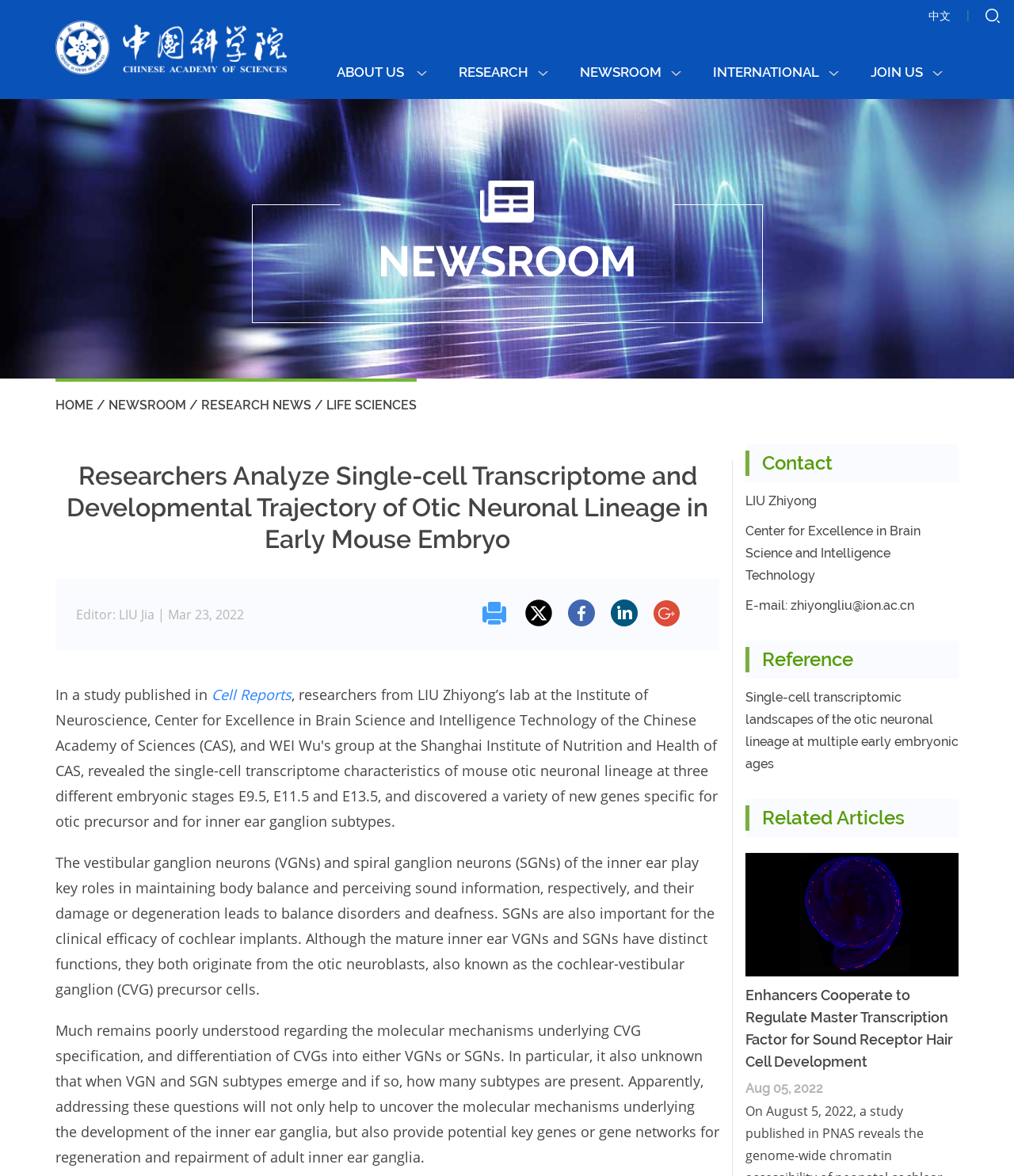Who is the editor of this article?
From the details in the image, provide a complete and detailed answer to the question.

The editor of this article is LIU Jia, as indicated by the static text 'Editor: LIU Jia |' on the webpage.